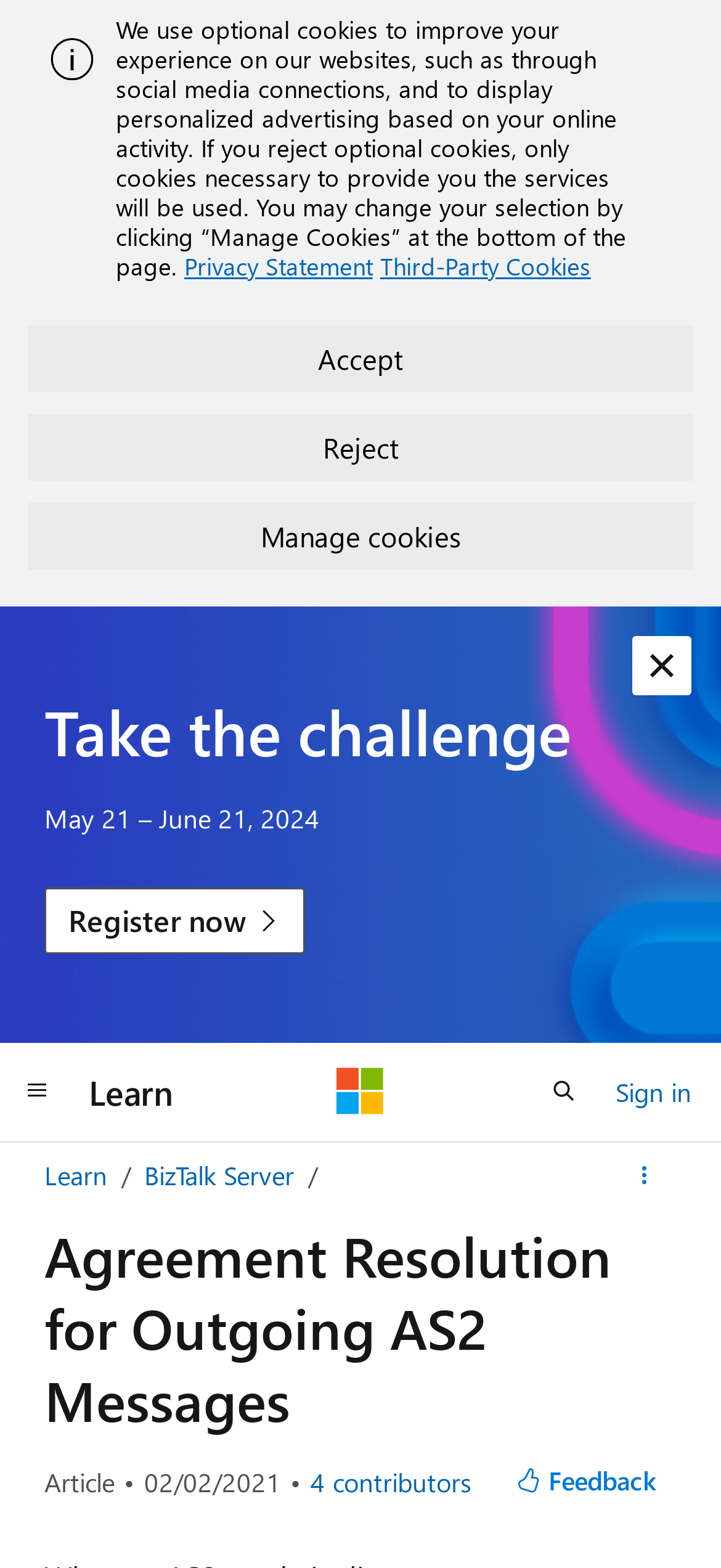Specify the bounding box coordinates of the element's region that should be clicked to achieve the following instruction: "View all contributors". The bounding box coordinates consist of four float numbers between 0 and 1, in the format [left, top, right, bottom].

[0.431, 0.936, 0.654, 0.955]